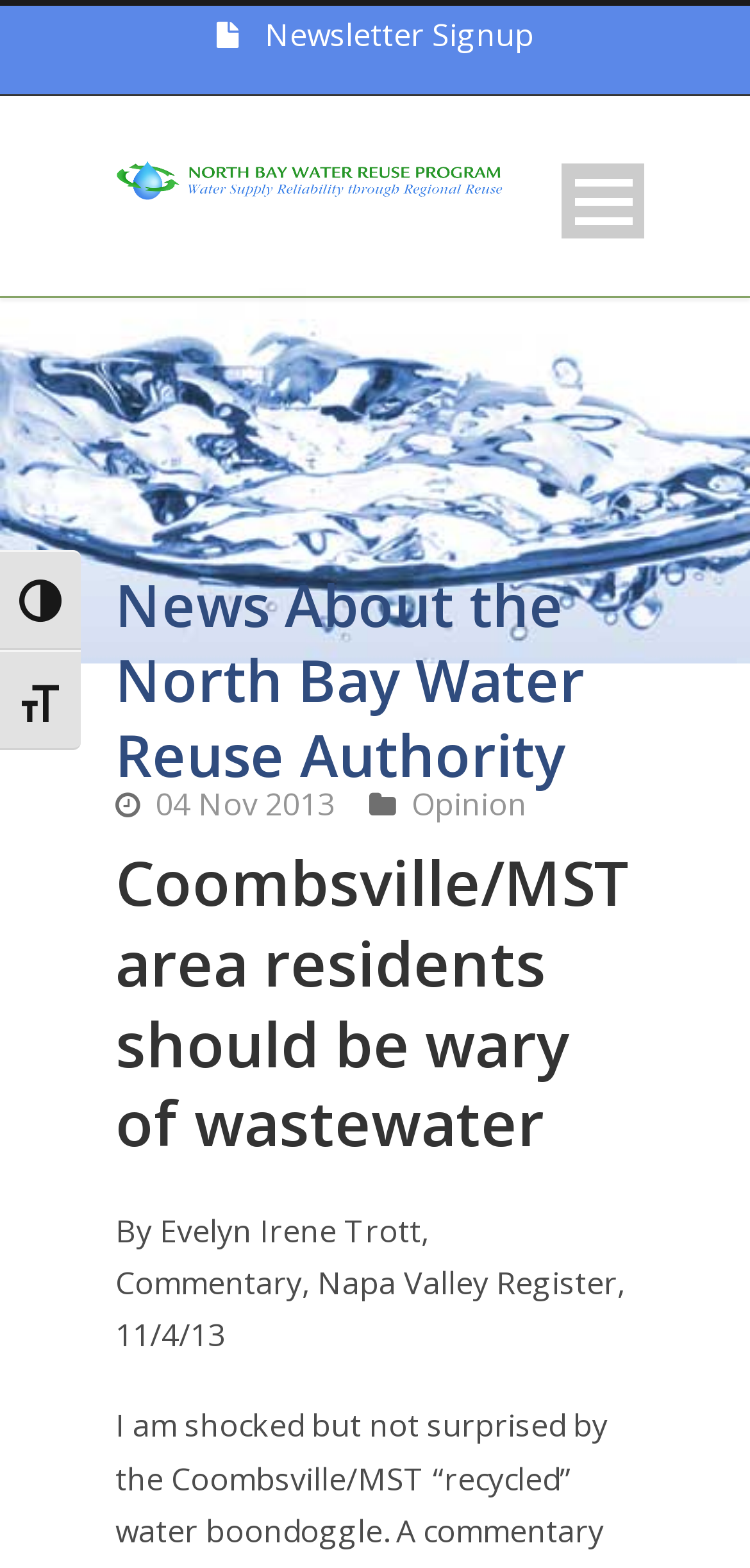What is the name of the program?
Please provide a comprehensive and detailed answer to the question.

I found the answer by looking at the link with the text 'North Bay Water Reuse Program' which is located at the top of the webpage, and it is also accompanied by an image with the same name.